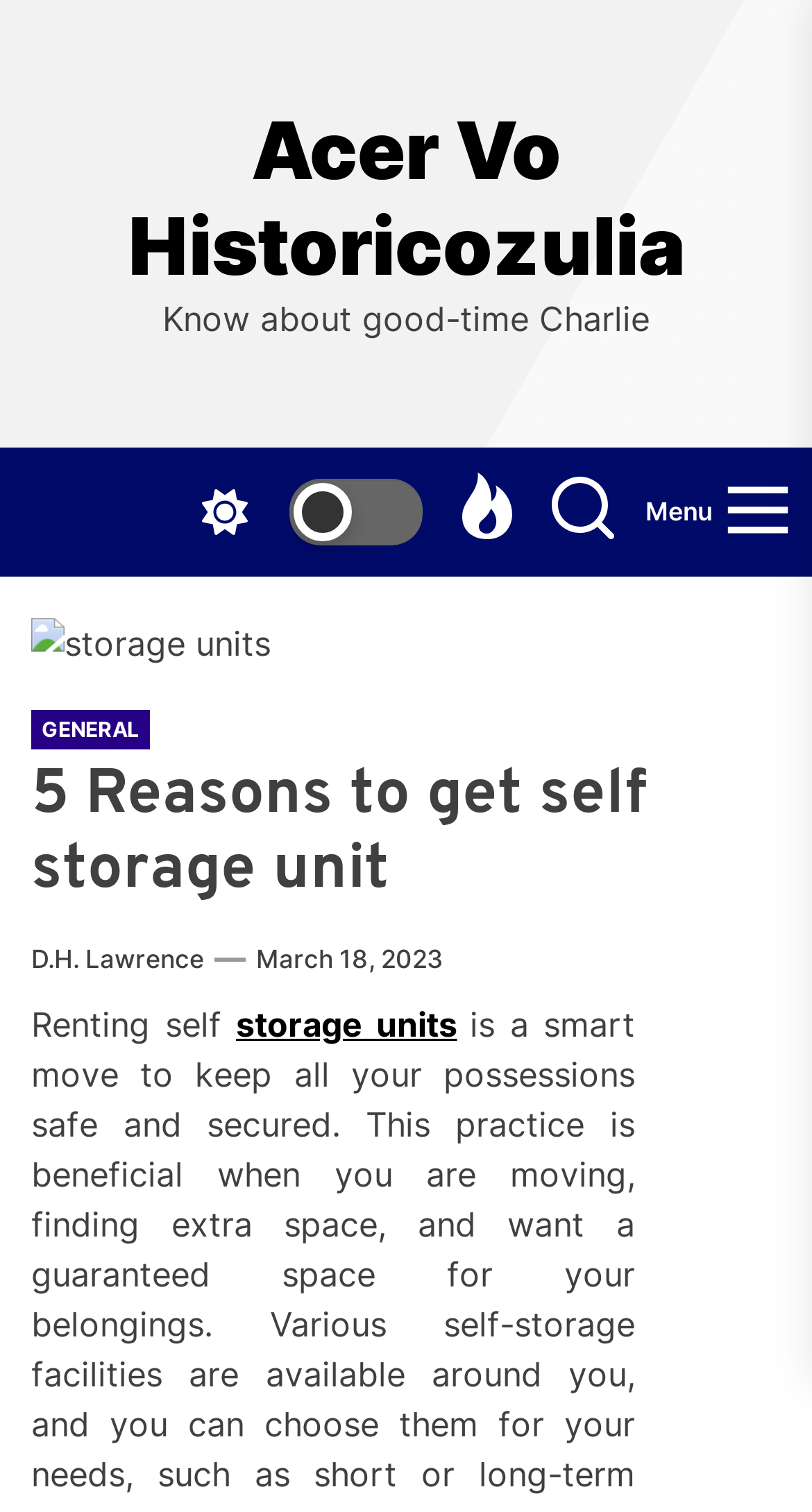Answer the question below using just one word or a short phrase: 
How many buttons are on the top?

4